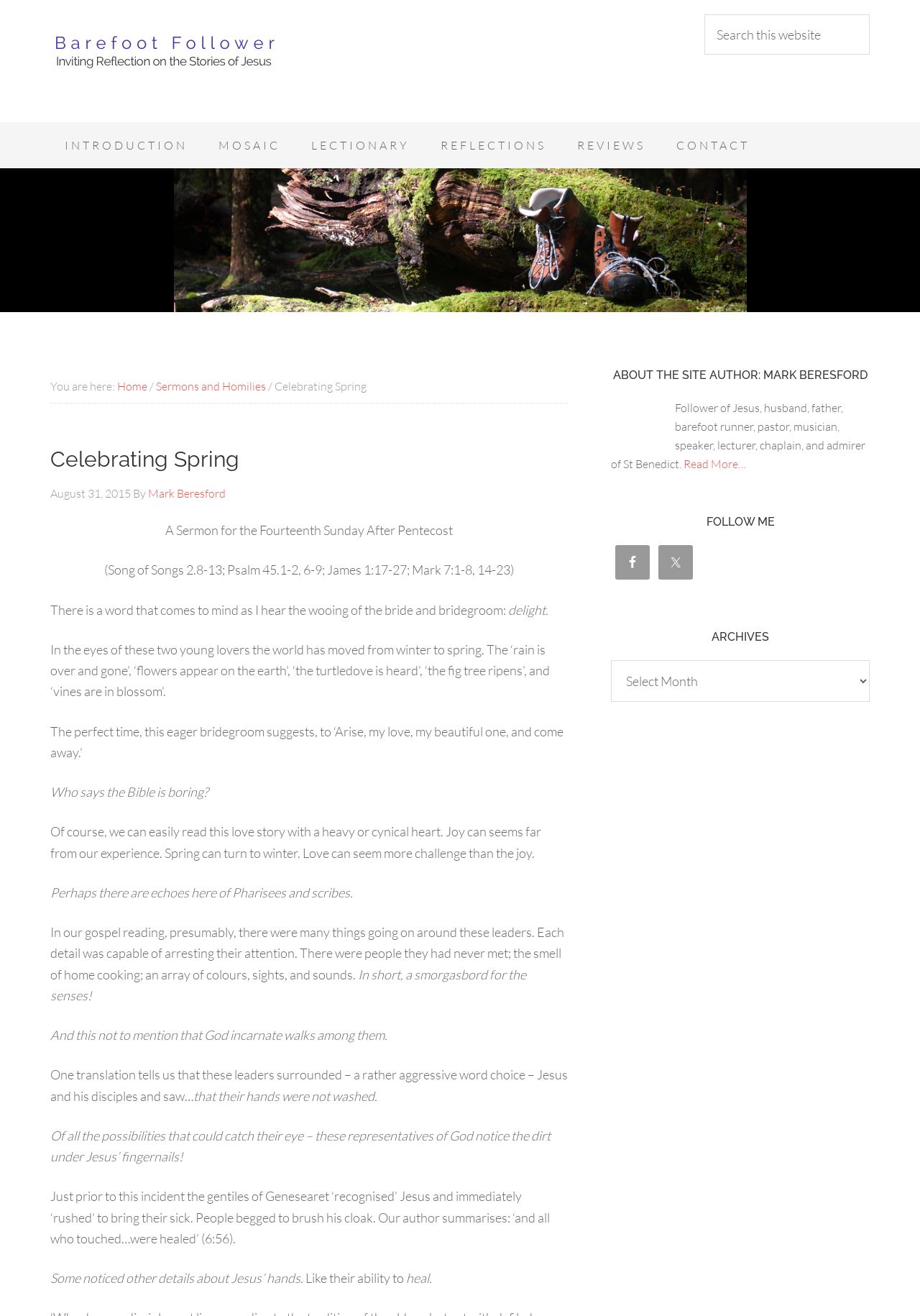What is the name of the book mentioned in the sermon?
Please provide a single word or phrase as your answer based on the image.

Song of Songs